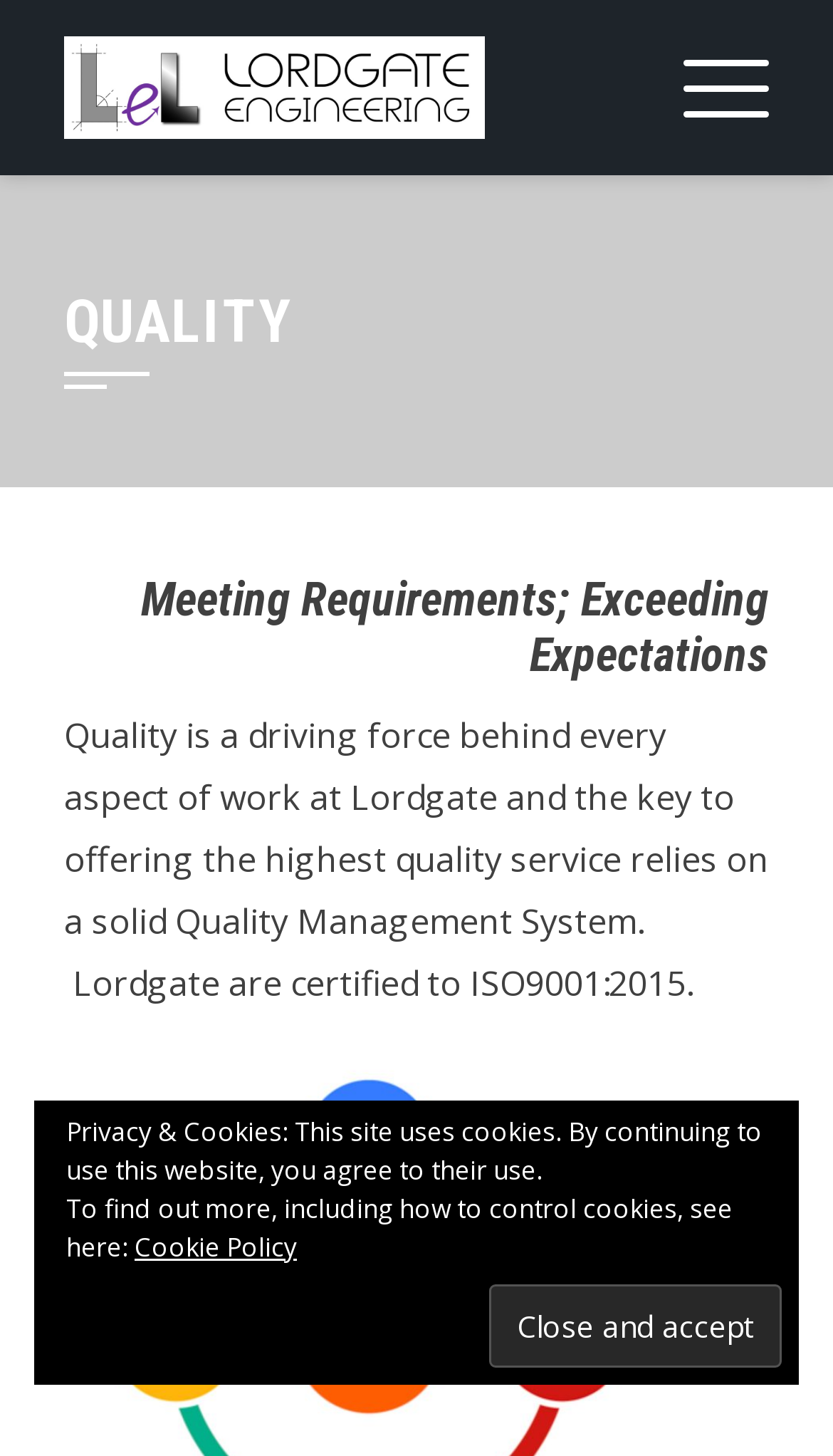What is the quality standard certification of Lordgate?
Based on the visual details in the image, please answer the question thoroughly.

The quality standard certification of Lordgate can be found in the paragraph of text under the 'QUALITY' heading, which states that Lordgate is certified to ISO9001:2015.